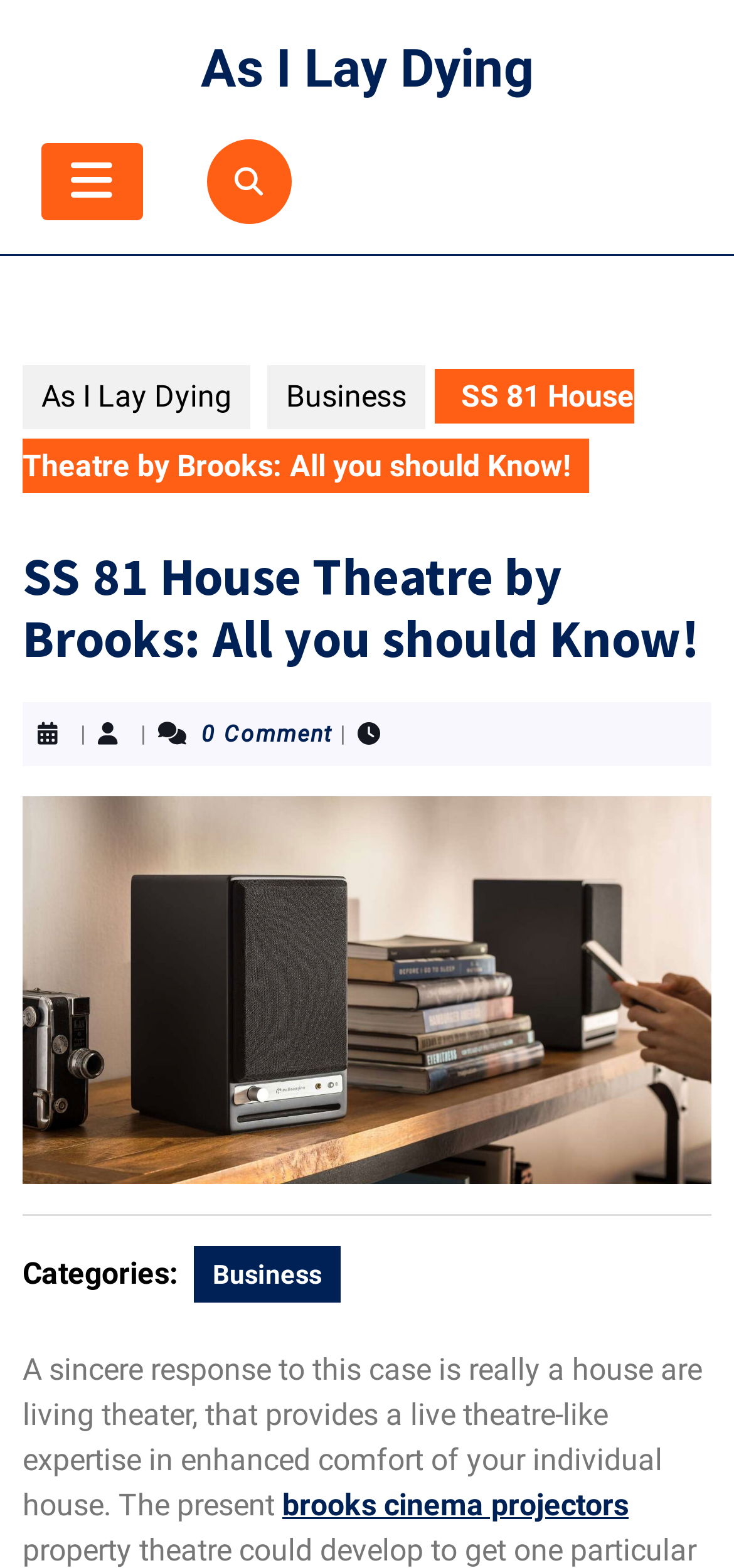Identify the bounding box of the UI component described as: "Business".

[0.364, 0.233, 0.579, 0.274]